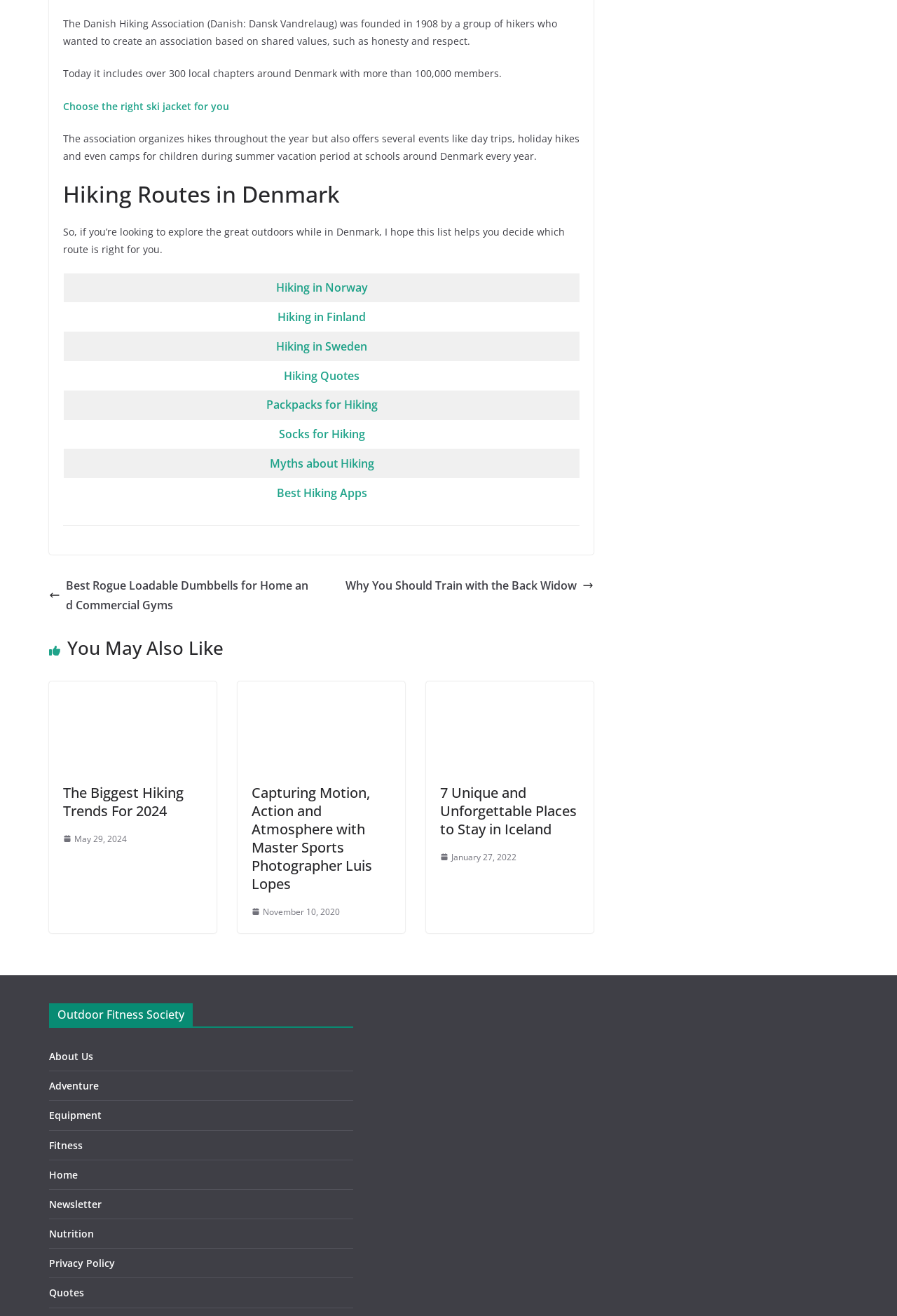What is the topic of the table in the webpage?
Based on the image, answer the question with as much detail as possible.

The table in the webpage contains links to various hiking-related topics, such as 'Hiking in Norway', 'Hiking in Finland', and 'Hiking Quotes', which suggests that the topic of the table is hiking.